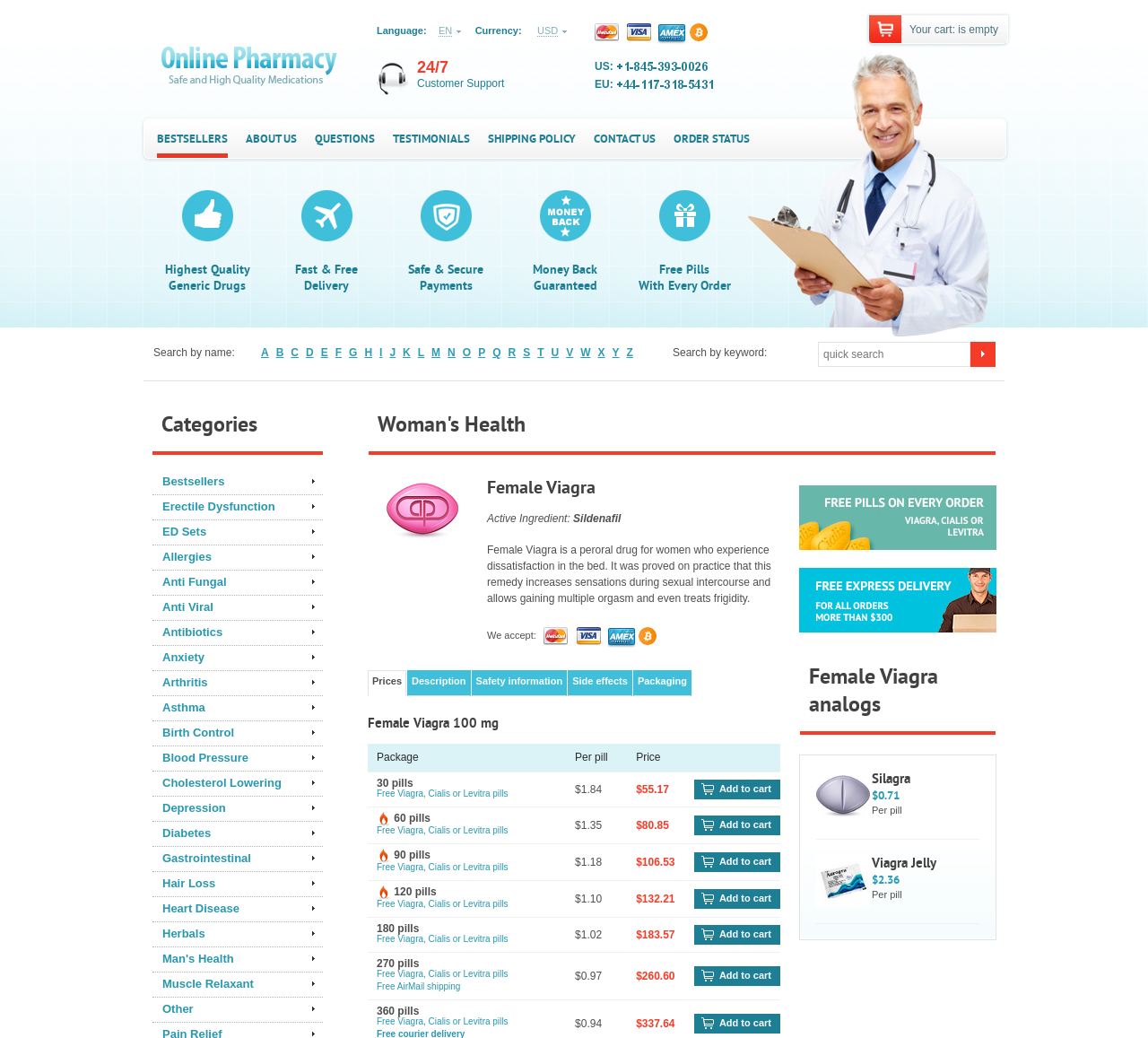What is the status of the cart?
Carefully examine the image and provide a detailed answer to the question.

The status of the cart can be determined by looking at the text at the top of the webpage, which says 'Your cart: is empty'.